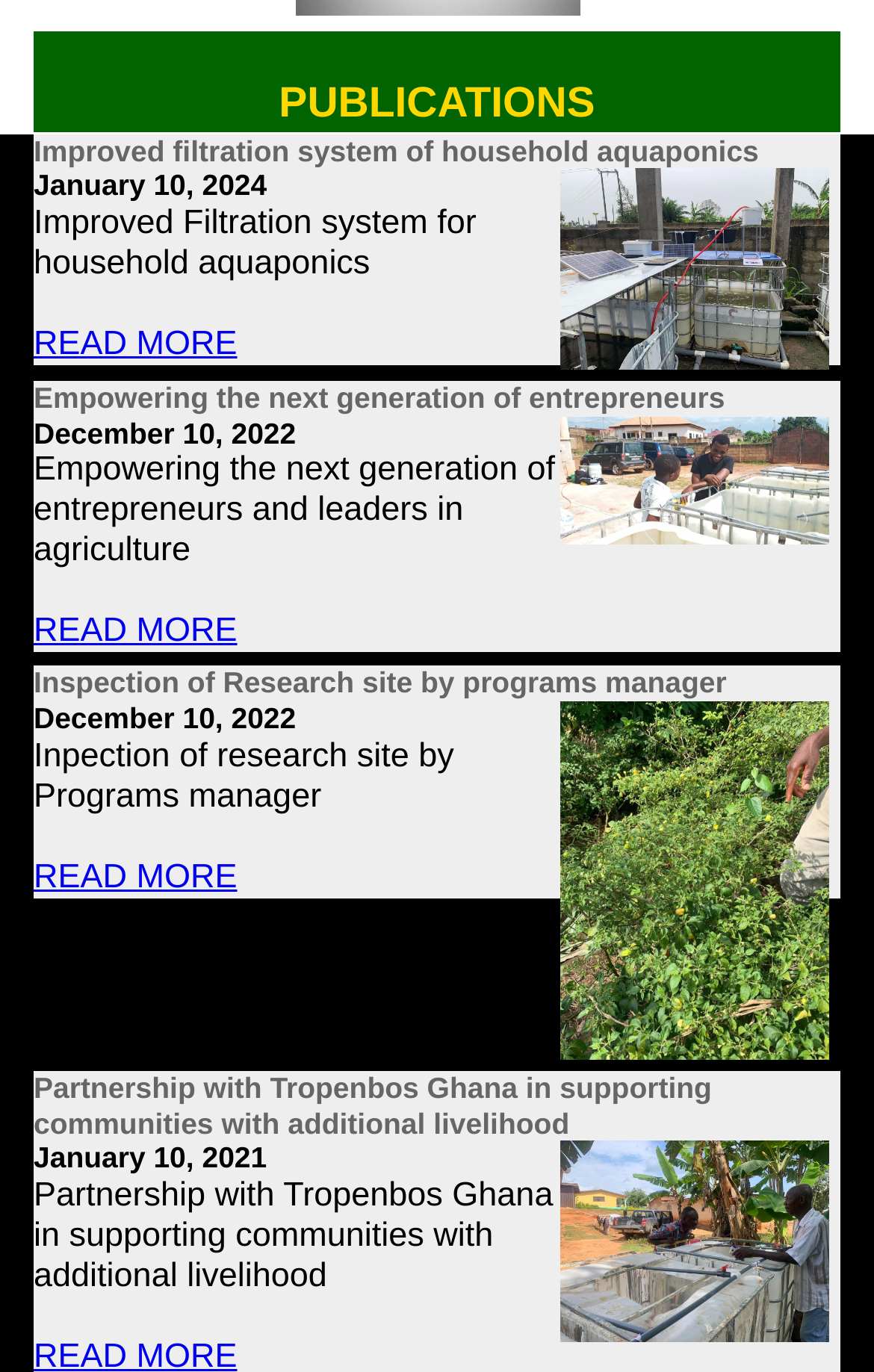Predict the bounding box for the UI component with the following description: "READ MORE".

[0.038, 0.268, 0.271, 0.295]